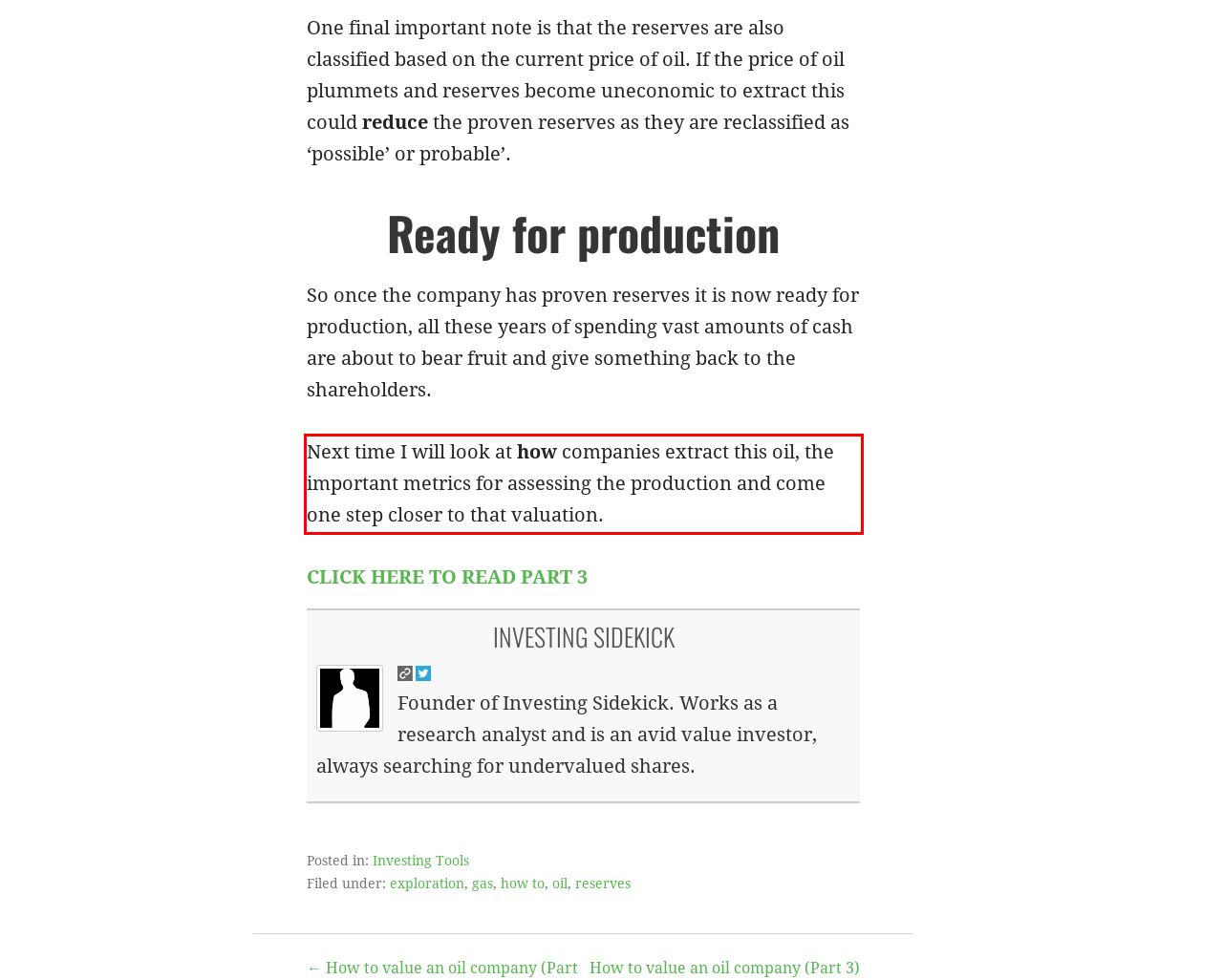You are presented with a screenshot containing a red rectangle. Extract the text found inside this red bounding box.

Next time I will look at how companies extract this oil, the important metrics for assessing the production and come one step closer to that valuation.